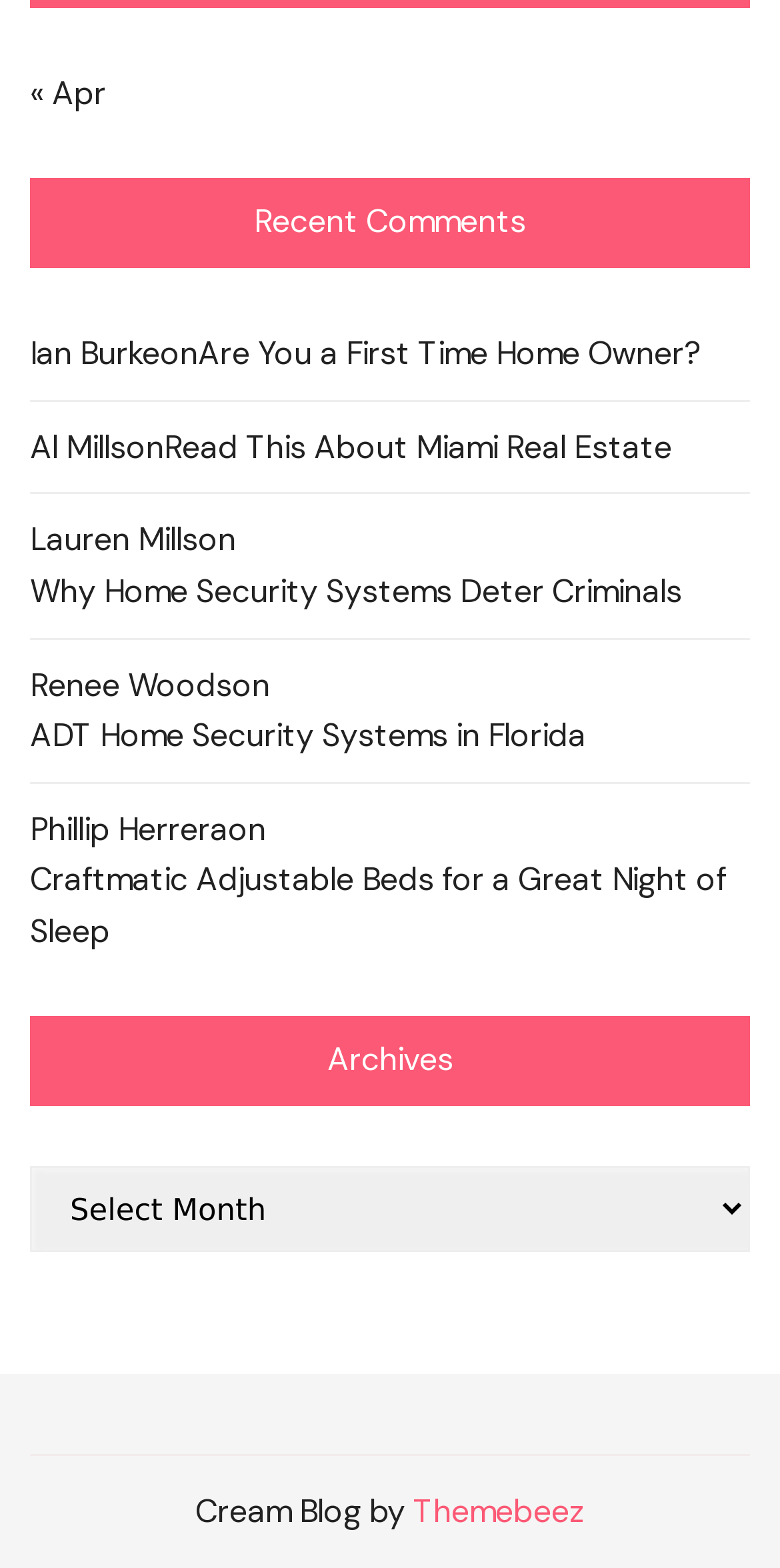Can you show the bounding box coordinates of the region to click on to complete the task described in the instruction: "Visit Themebeez website"?

[0.529, 0.951, 0.75, 0.977]